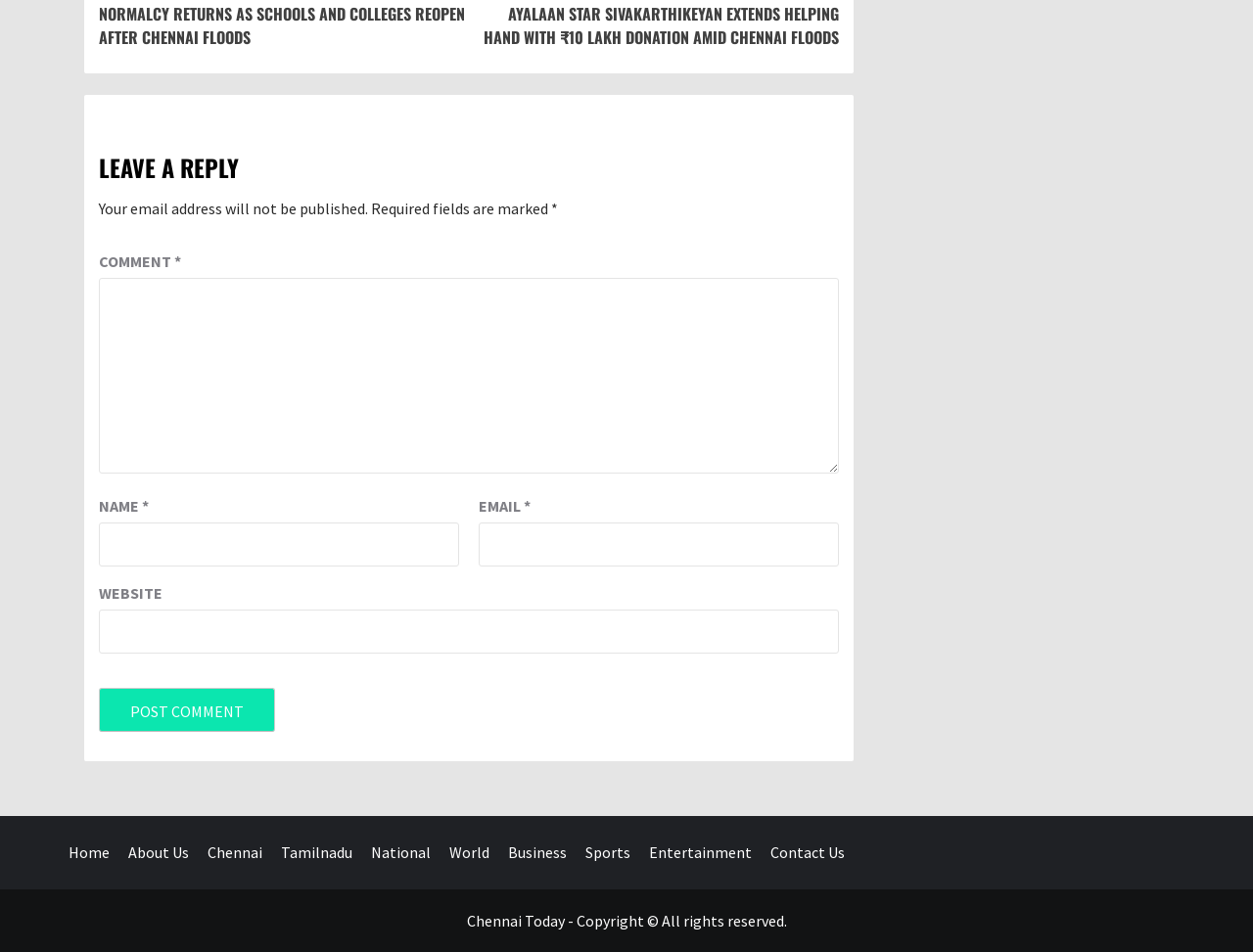Identify the bounding box coordinates of the element that should be clicked to fulfill this task: "go to home page". The coordinates should be provided as four float numbers between 0 and 1, i.e., [left, top, right, bottom].

[0.055, 0.885, 0.1, 0.905]